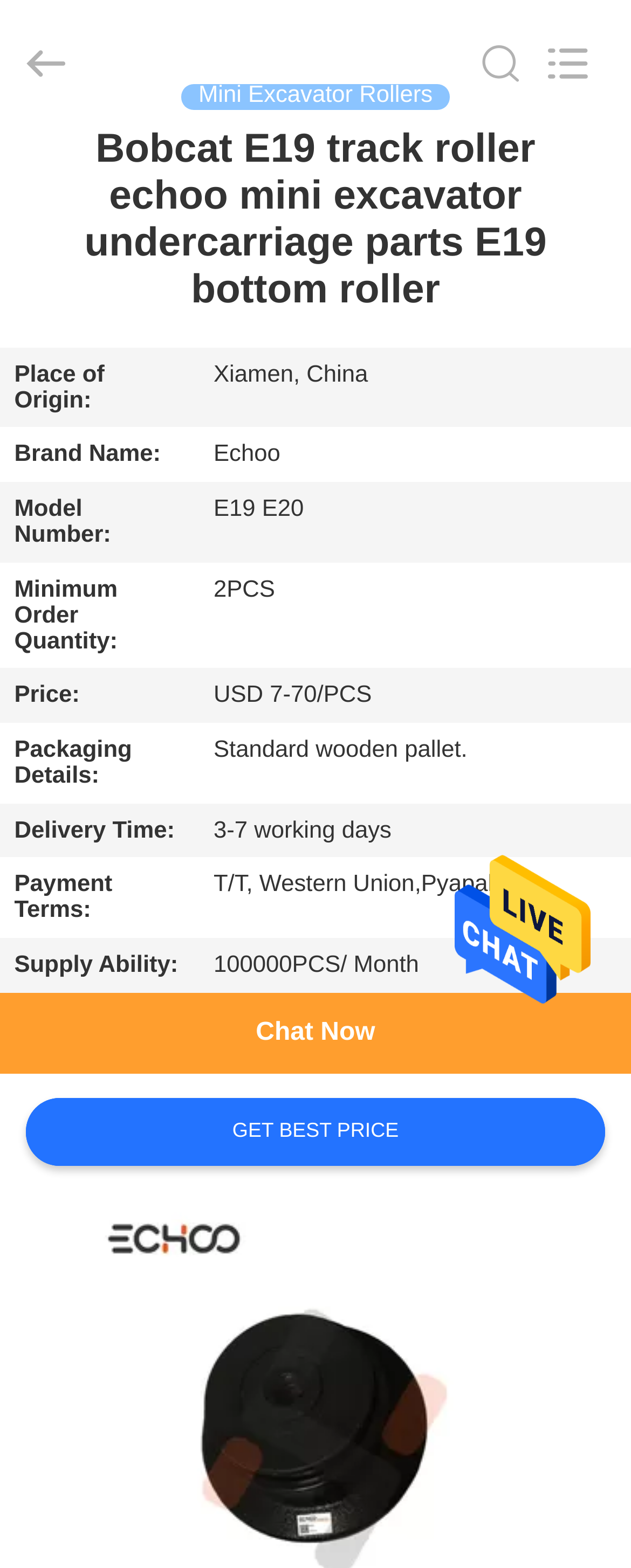What is the purpose of the link 'CHAT NOW'?
Please provide a single word or phrase in response based on the screenshot.

To chat with the seller